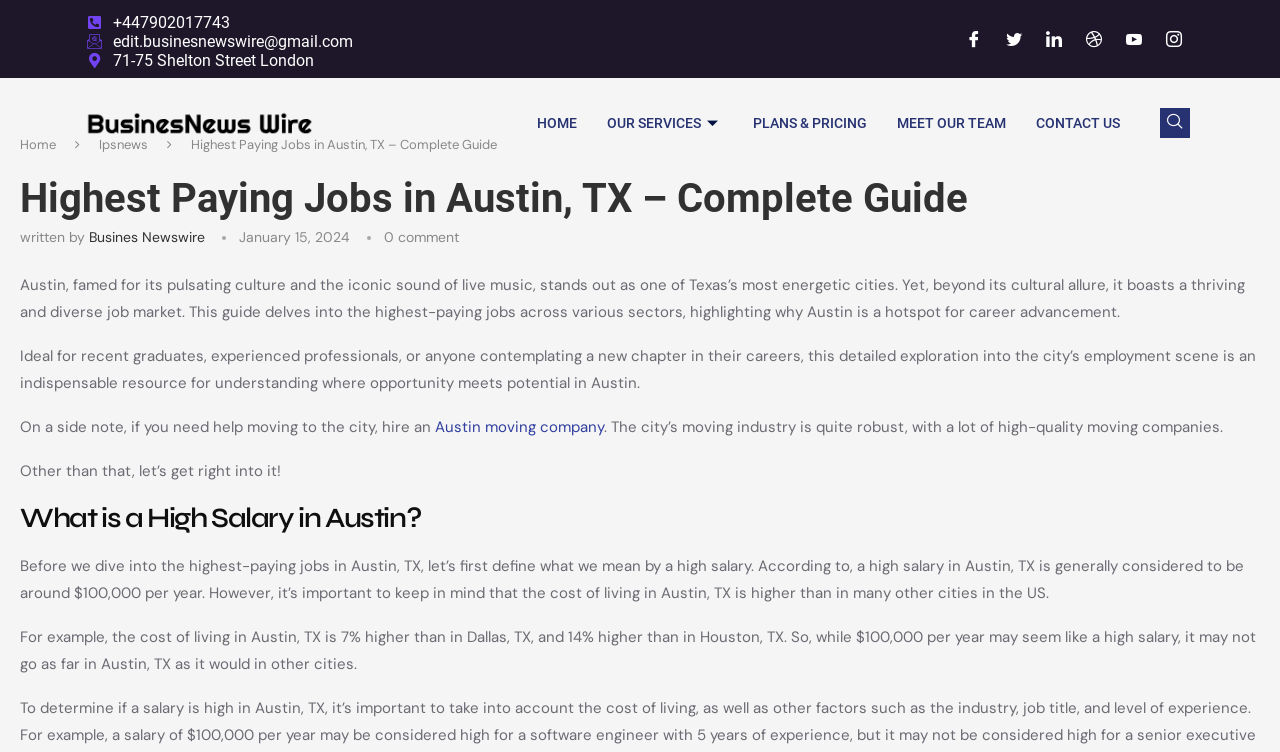Extract the primary header of the webpage and generate its text.

Highest Paying Jobs in Austin, TX – Complete Guide